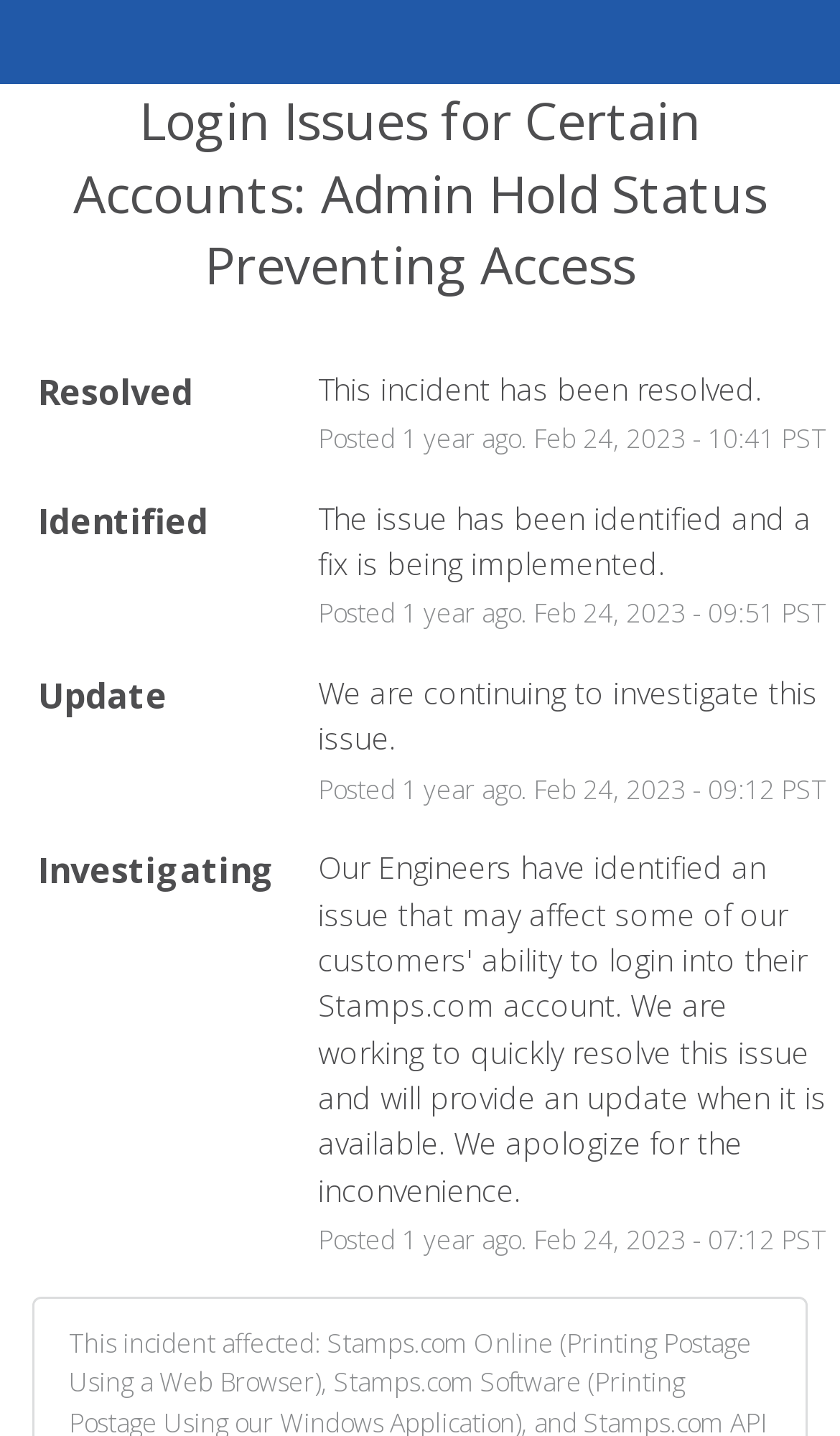Use the information in the screenshot to answer the question comprehensively: What is the status of the fix for the incident?

The status of the fix for the incident can be determined by looking at the second StaticText element, which says 'The issue has been identified and a fix is being implemented.'. This indicates that the fix has been implemented.